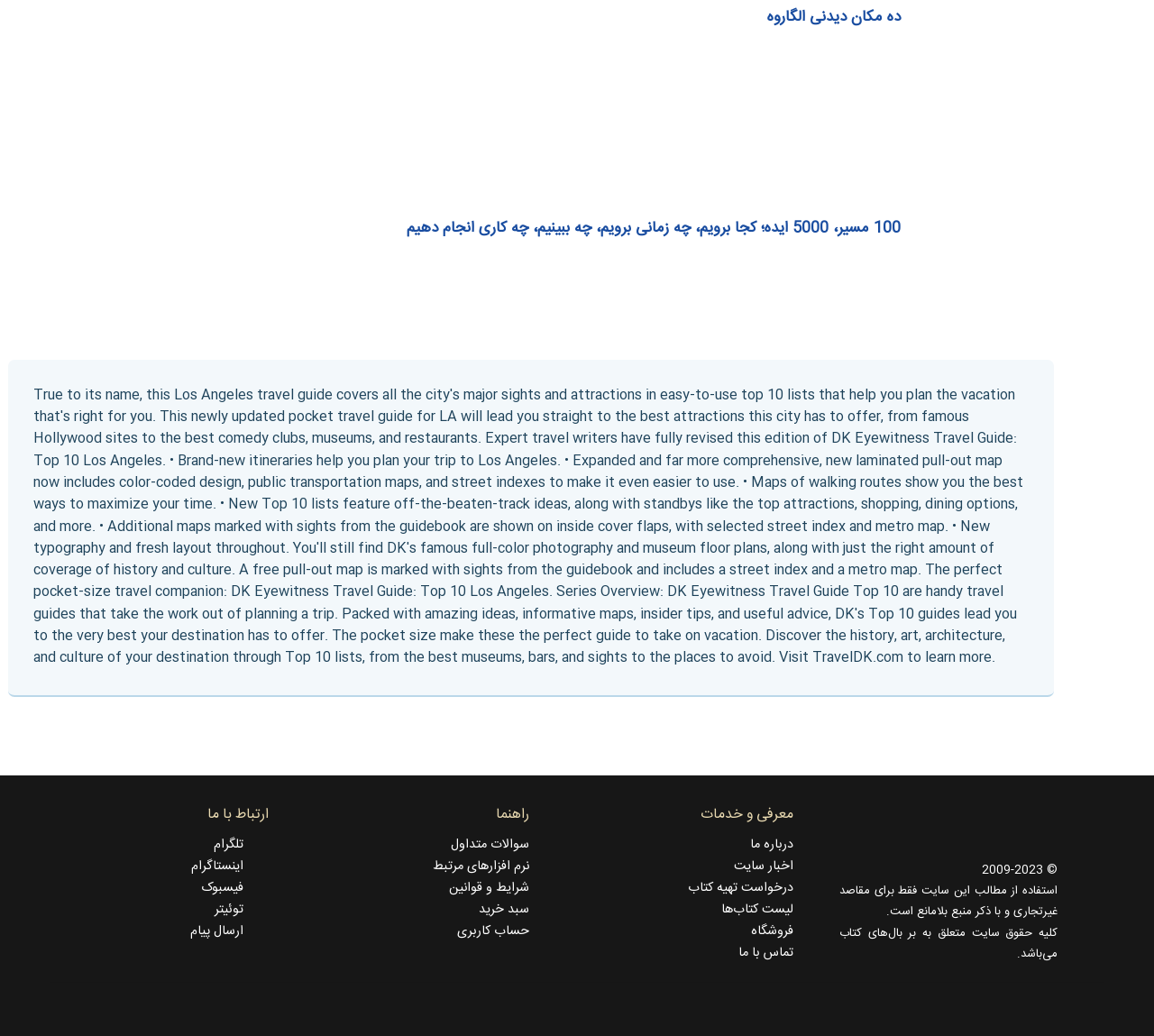Using the given element description, provide the bounding box coordinates (top-left x, top-left y, bottom-right x, bottom-right y) for the corresponding UI element in the screenshot: title="ده مکان دیدنی الگاروه"

[0.796, 0.11, 0.904, 0.135]